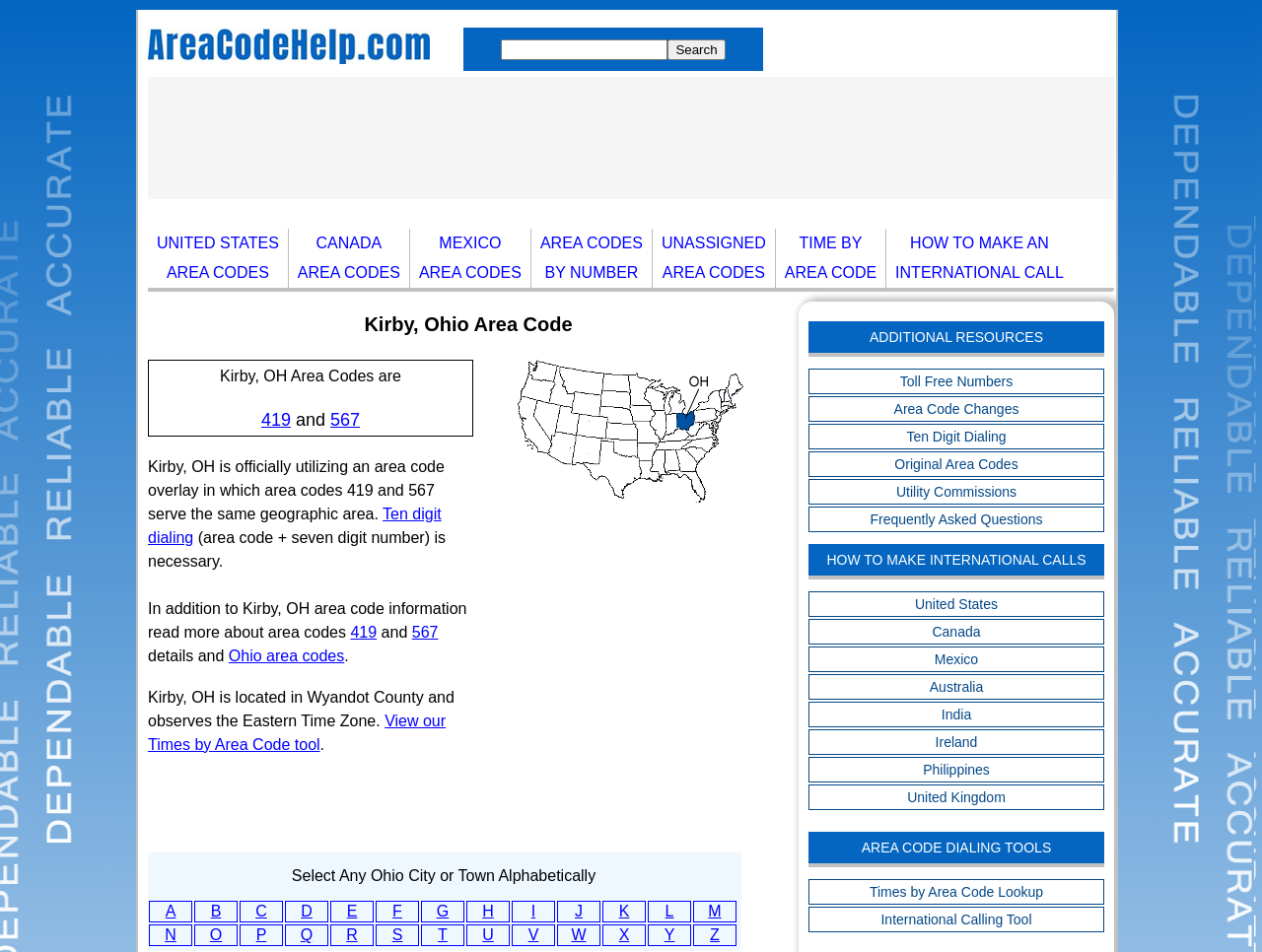What is the principal heading displayed on the webpage?

Kirby, Ohio Area Code
